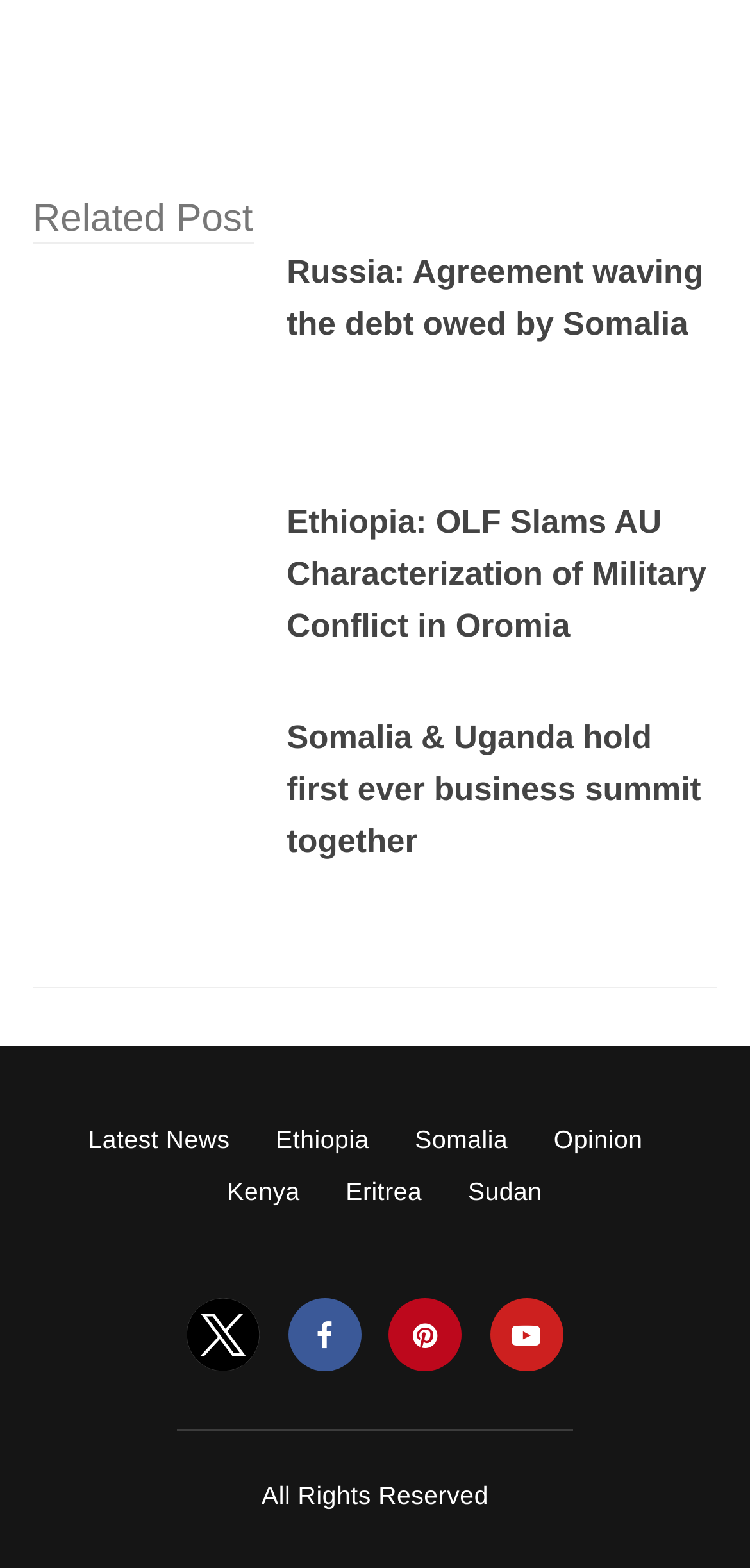Please give the bounding box coordinates of the area that should be clicked to fulfill the following instruction: "Visit Twitter profile". The coordinates should be in the format of four float numbers from 0 to 1, i.e., [left, top, right, bottom].

[0.25, 0.843, 0.347, 0.861]